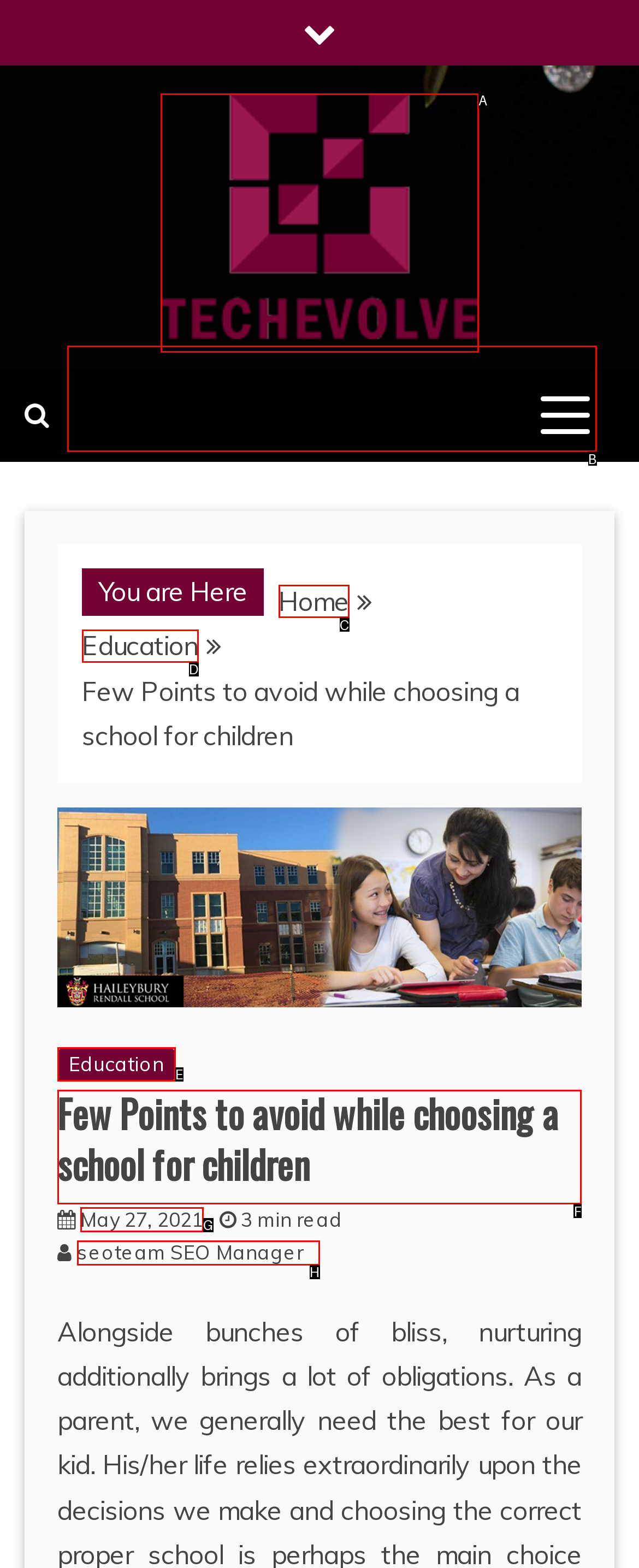Point out the letter of the HTML element you should click on to execute the task: read the article
Reply with the letter from the given options.

F